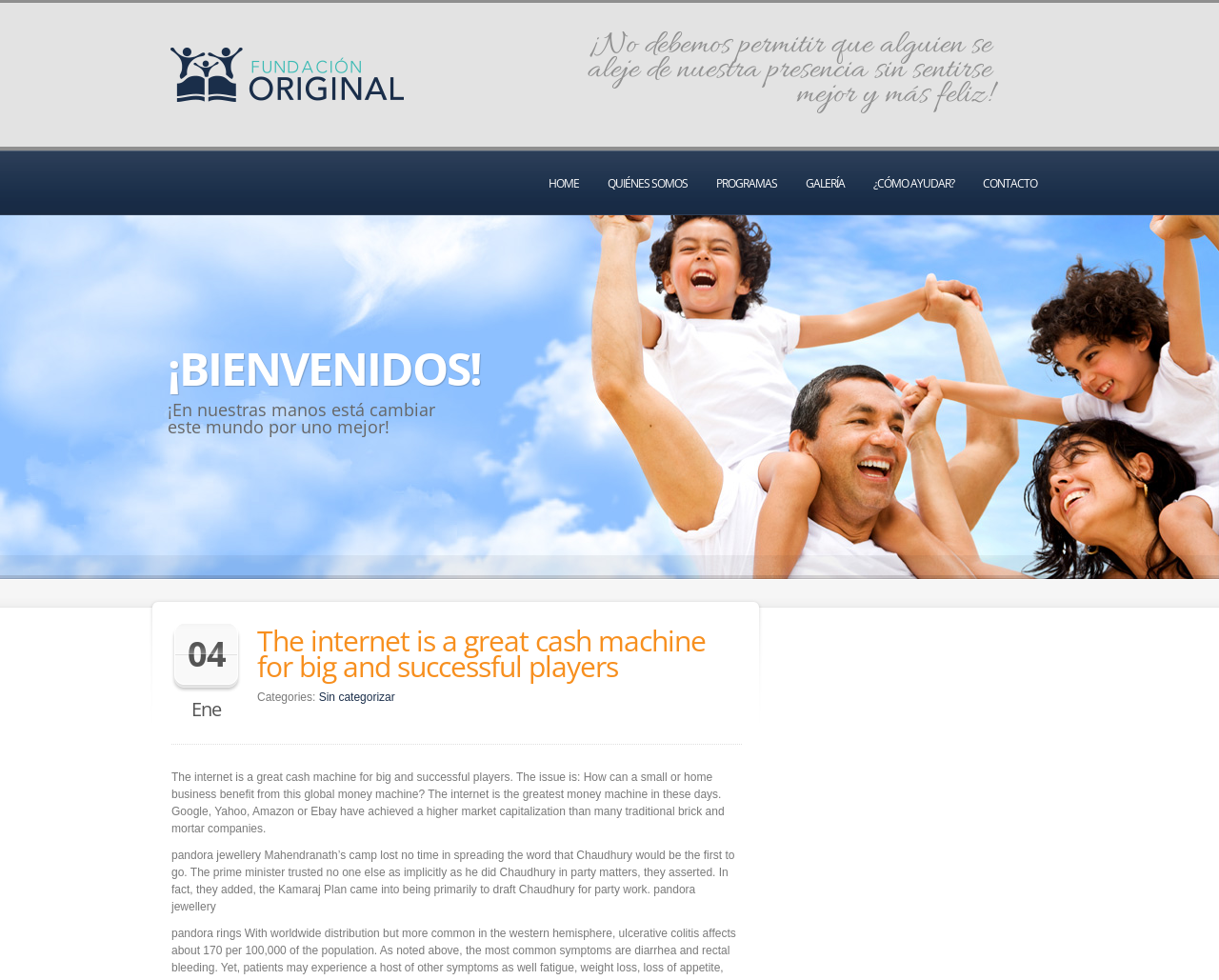Describe all significant elements and features of the webpage.

This webpage appears to be the homepage of "Fundación Original". At the top, there is a logo of "Fundación Original" with a link to the homepage. Below the logo, there is a quote "¡No debemos permitir que alguien se aleje de nuestra presencia sin sentirse mejor y más feliz!".

The main navigation menu is located at the top center of the page, consisting of five links: "HOME", "QUIÉNES SOMOS", "PROGRAMAS", "GALERÍA", and "CONTACTO". These links are evenly spaced and aligned horizontally.

Below the navigation menu, there is a heading "¡BIENVENIDOS!" followed by two paragraphs of text. The first paragraph reads "¡En nuestras manos está cambiar este mundo por uno mejor!". The second paragraph is a date "04 Ene".

Further down the page, there is a heading "The internet is a great cash machine for big and successful players" followed by a subheading "Categories: Sin categorizar". Below this, there is a long paragraph of text discussing the benefits of the internet for small and home businesses.

There is also a section of text that appears to be unrelated to the main topic, discussing pandora jewellery and a person named Chaudhury.

At the bottom right of the page, there is a complementary section with no visible content.